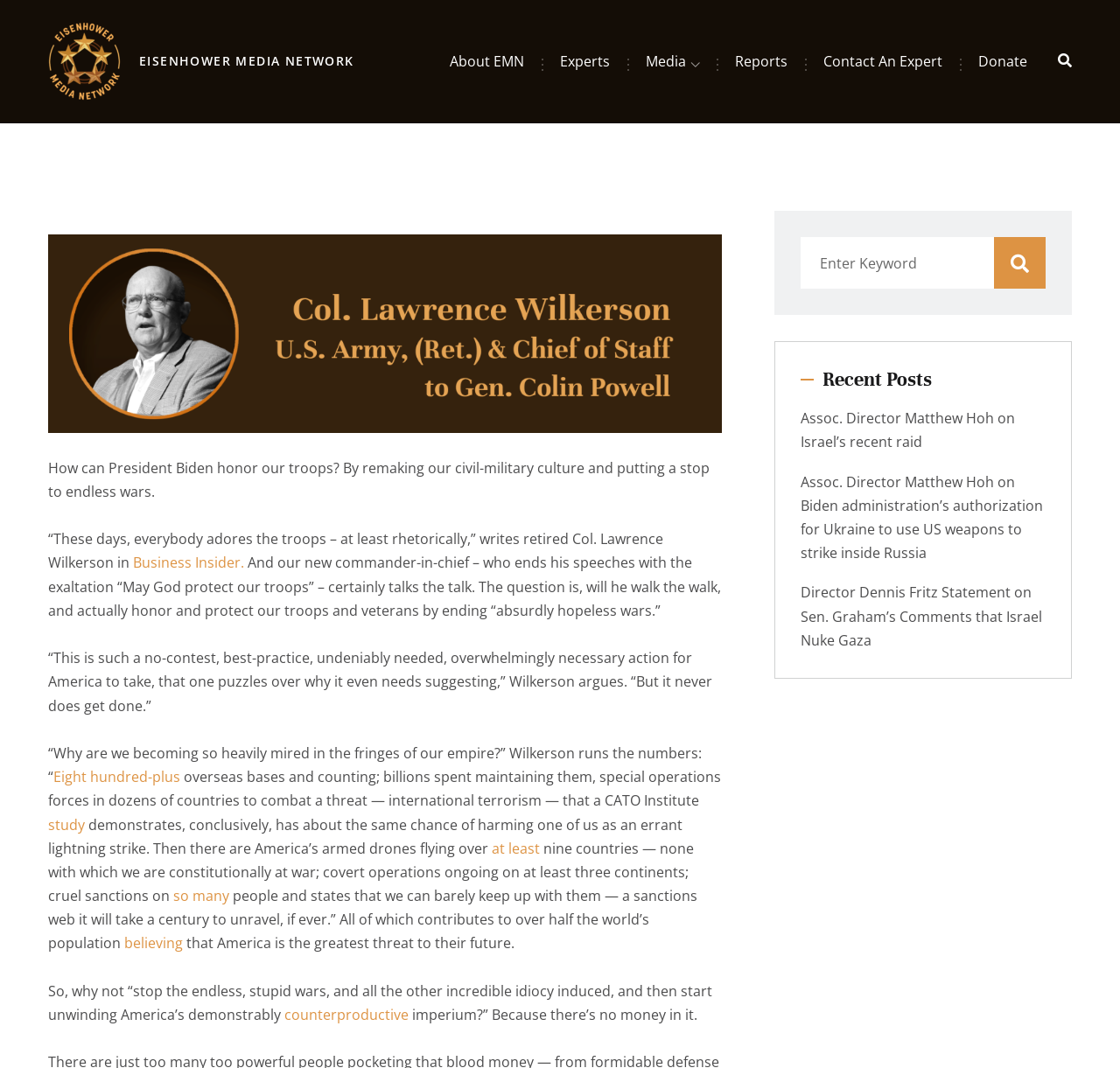What is the topic of the article?
Using the image, give a concise answer in the form of a single word or short phrase.

Endless wars